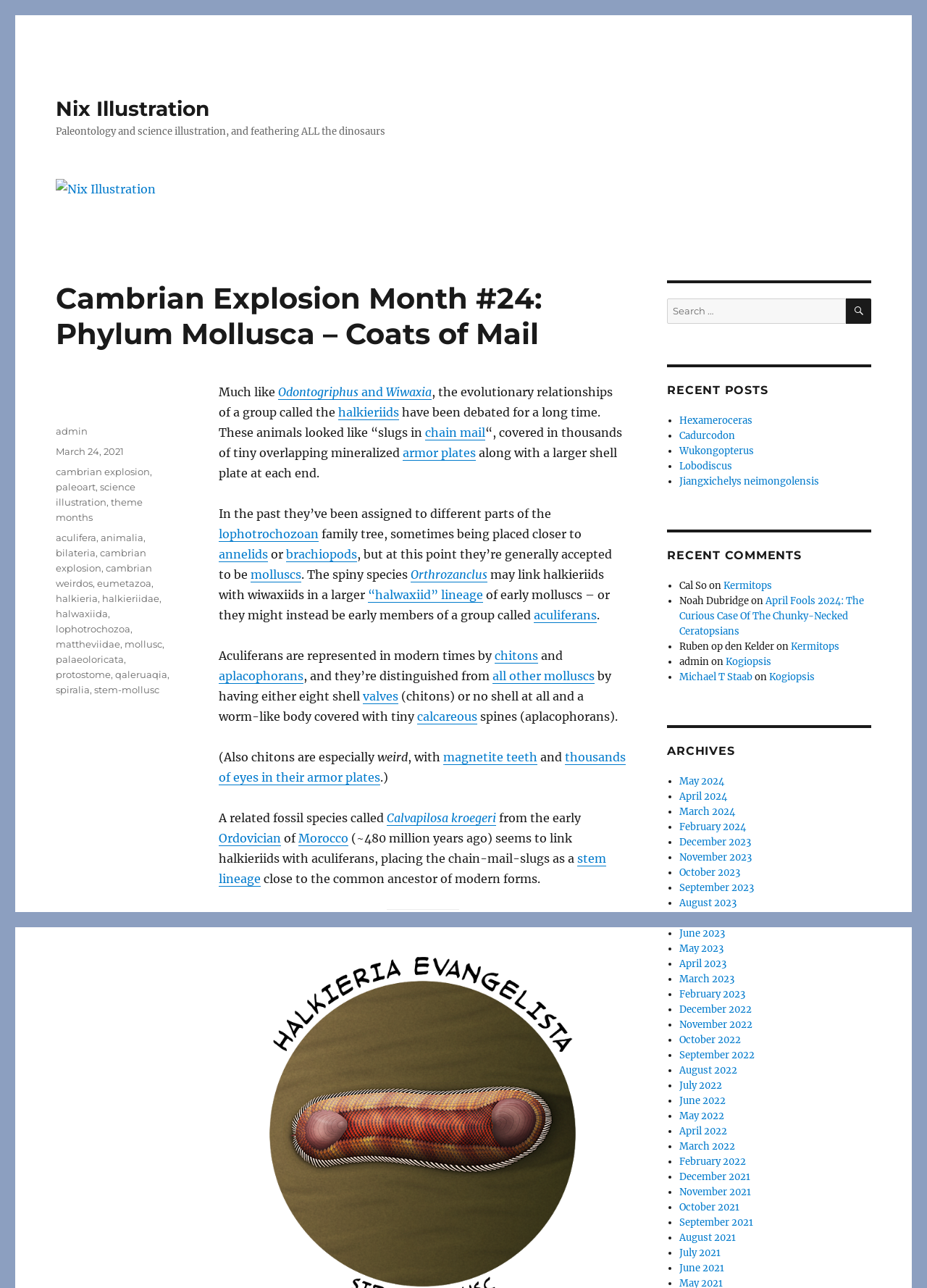Identify the bounding box coordinates of the clickable region required to complete the instruction: "View the post details on March 24, 2021". The coordinates should be given as four float numbers within the range of 0 and 1, i.e., [left, top, right, bottom].

[0.06, 0.346, 0.134, 0.355]